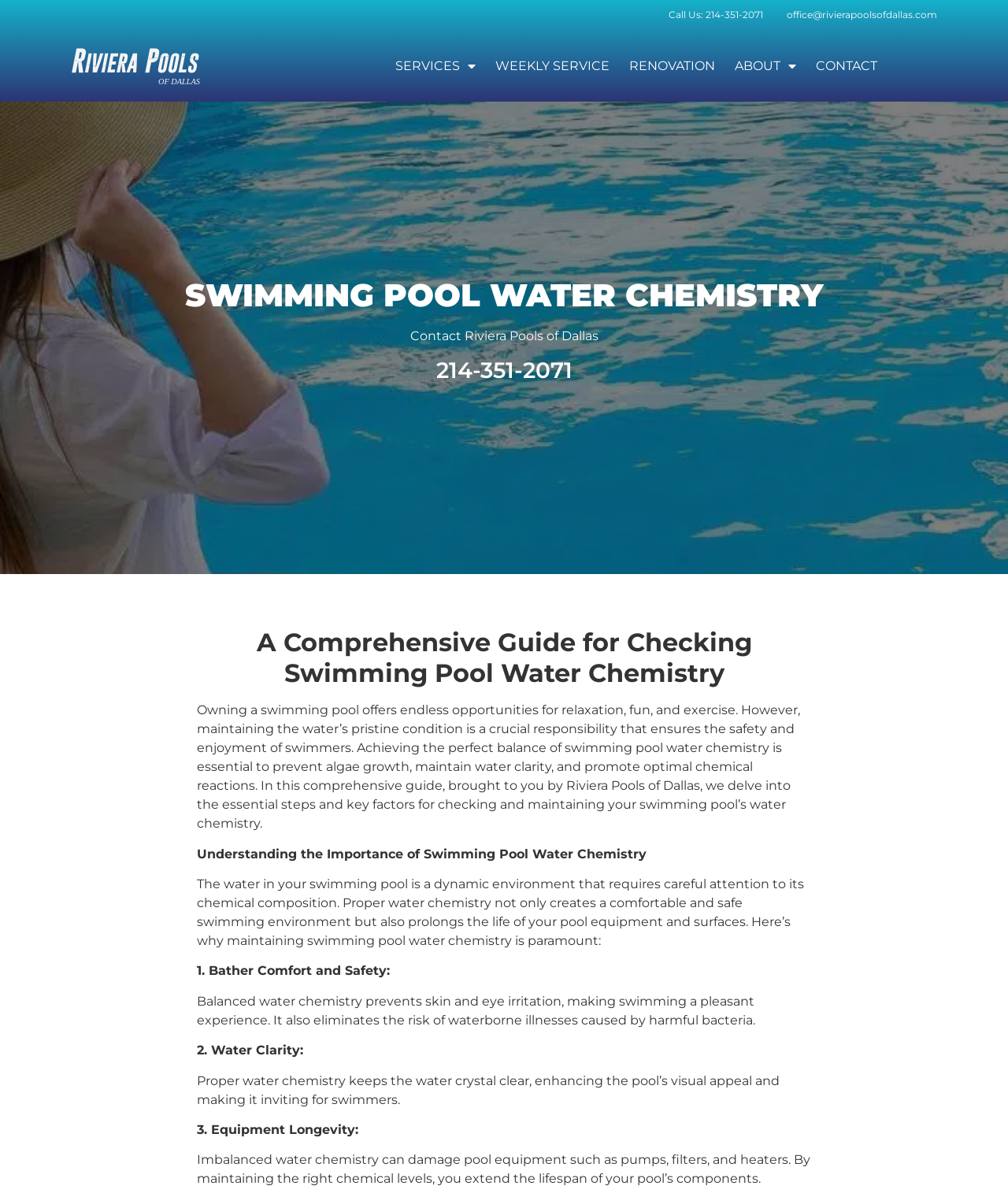Please identify the bounding box coordinates of the region to click in order to complete the given instruction: "Click the Riviera Pools of Dallas logo". The coordinates should be four float numbers between 0 and 1, i.e., [left, top, right, bottom].

[0.07, 0.038, 0.284, 0.072]